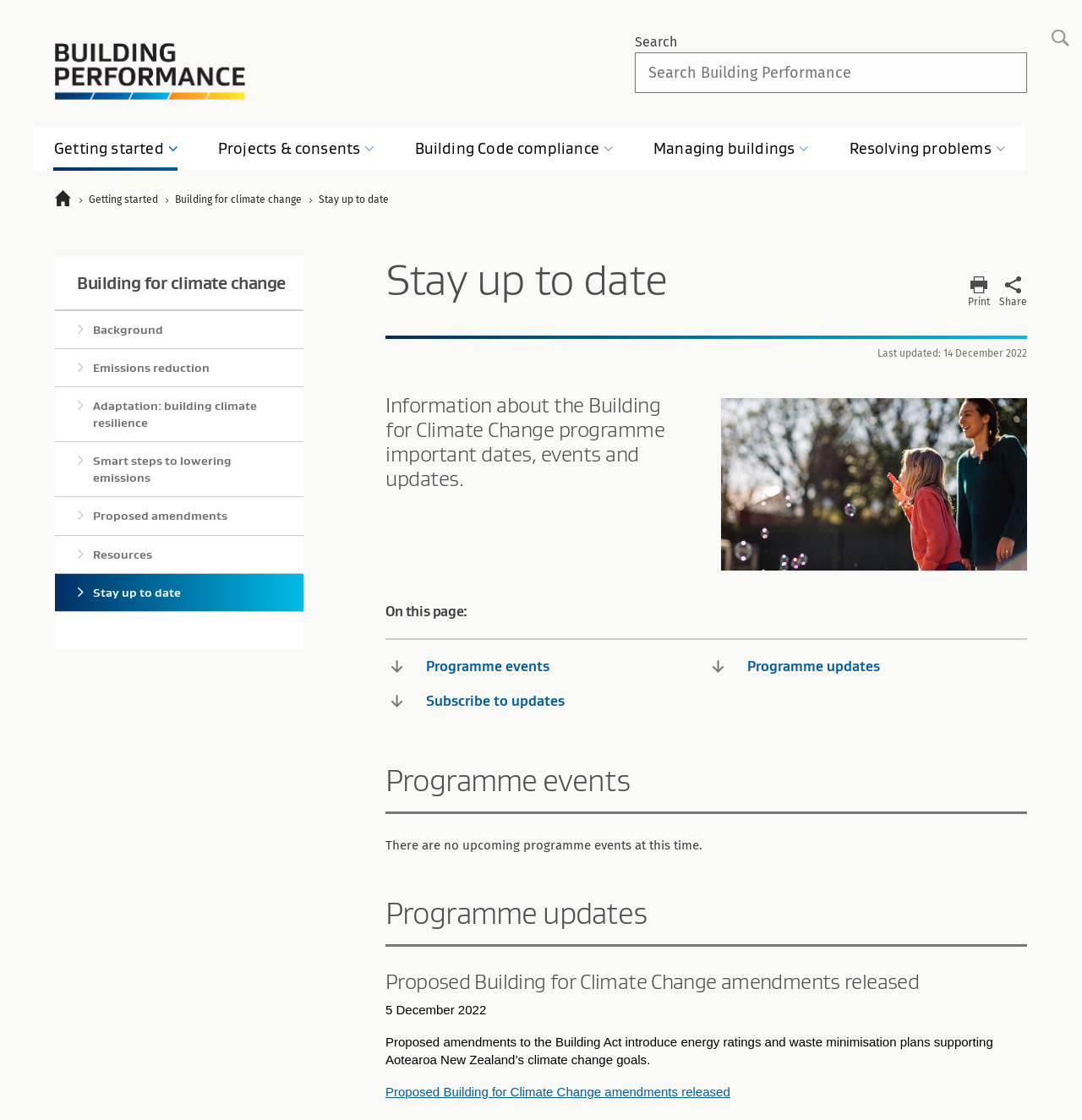Please study the image and answer the question comprehensively:
What is the date of the last update?

I found a StaticText element with the text 'Last updated: 14 December 2022', which indicates the date of the last update.